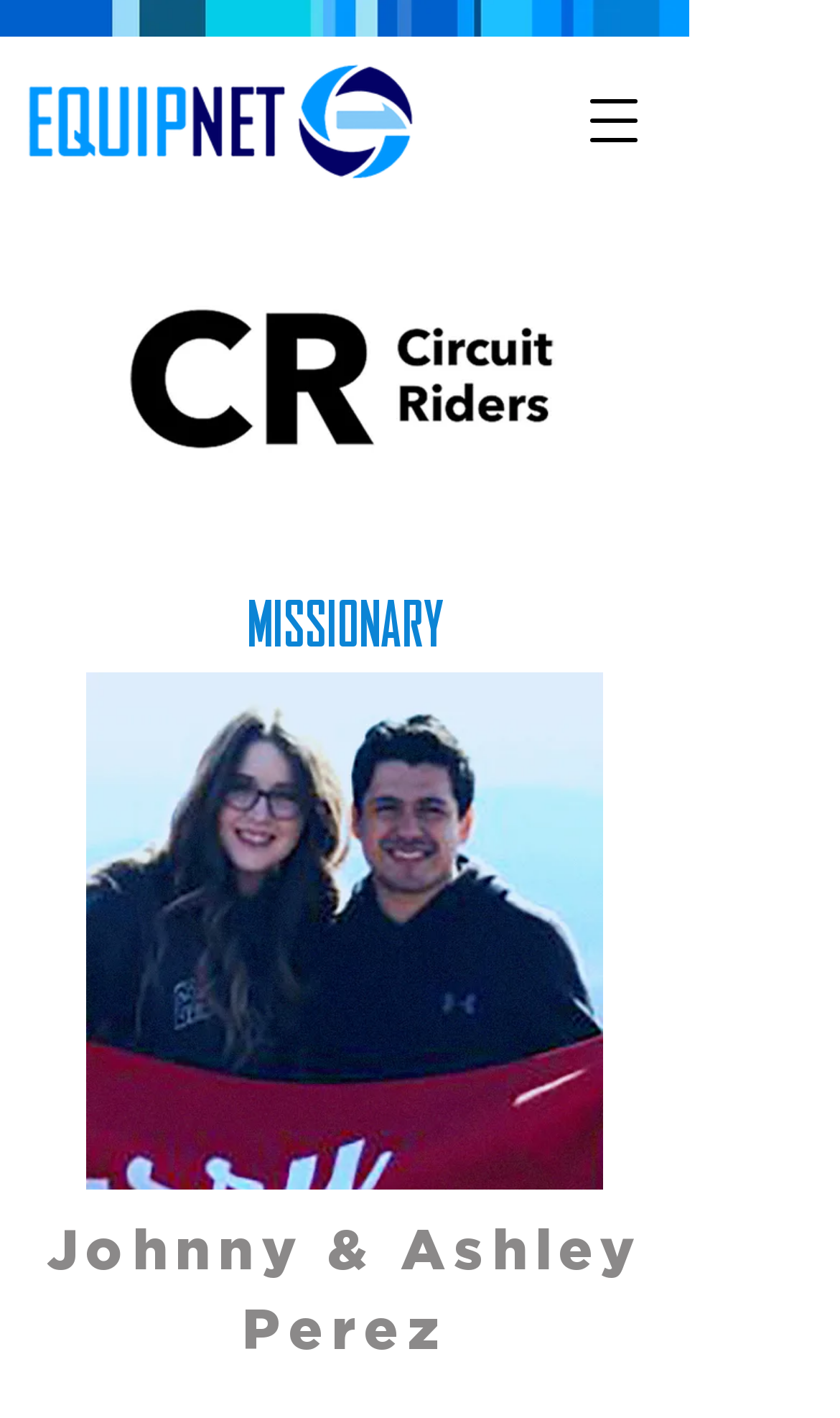What is the text of the first heading?
Using the visual information, reply with a single word or short phrase.

MISSIONARY